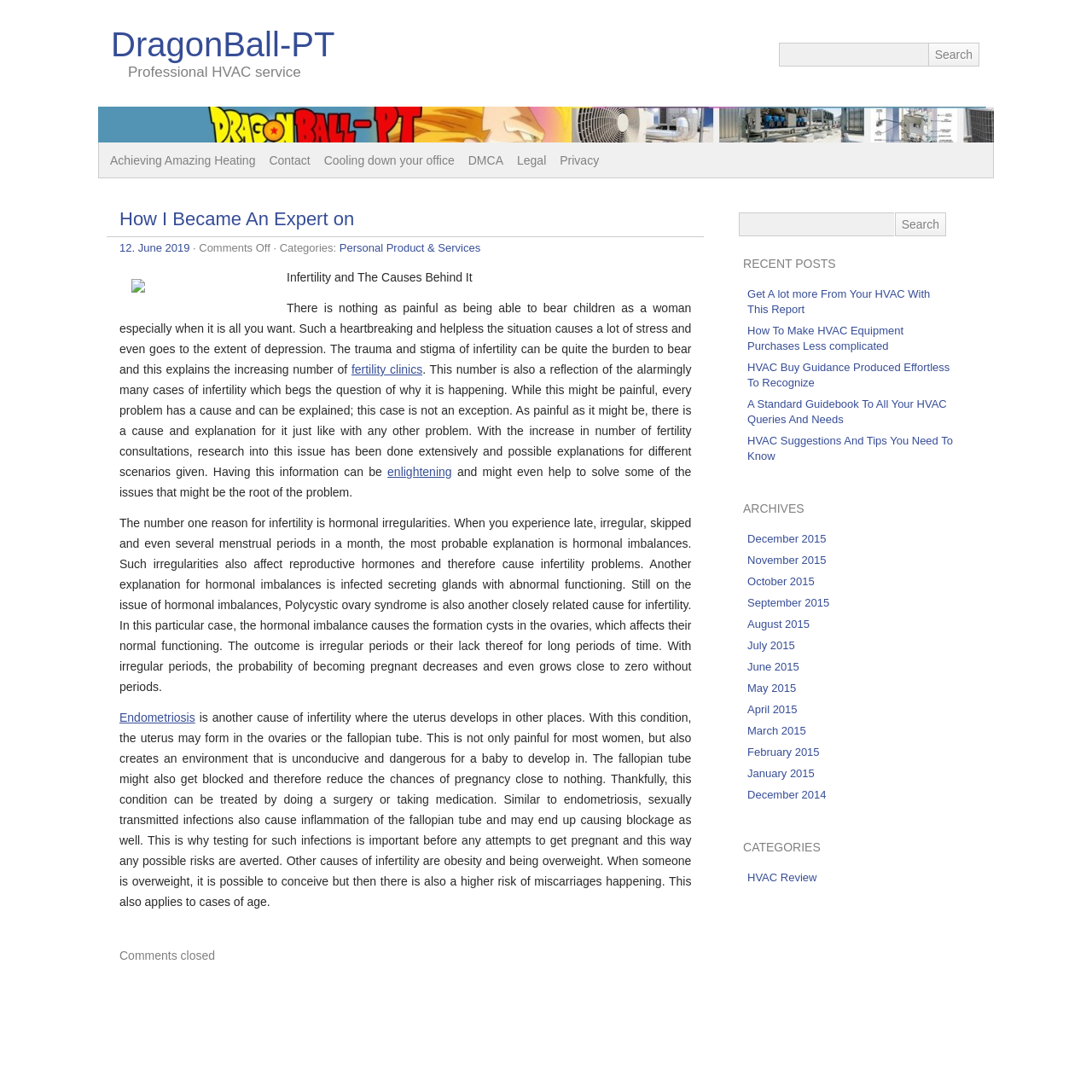What is the category of the article?
Please answer using one word or phrase, based on the screenshot.

Personal Product & Services